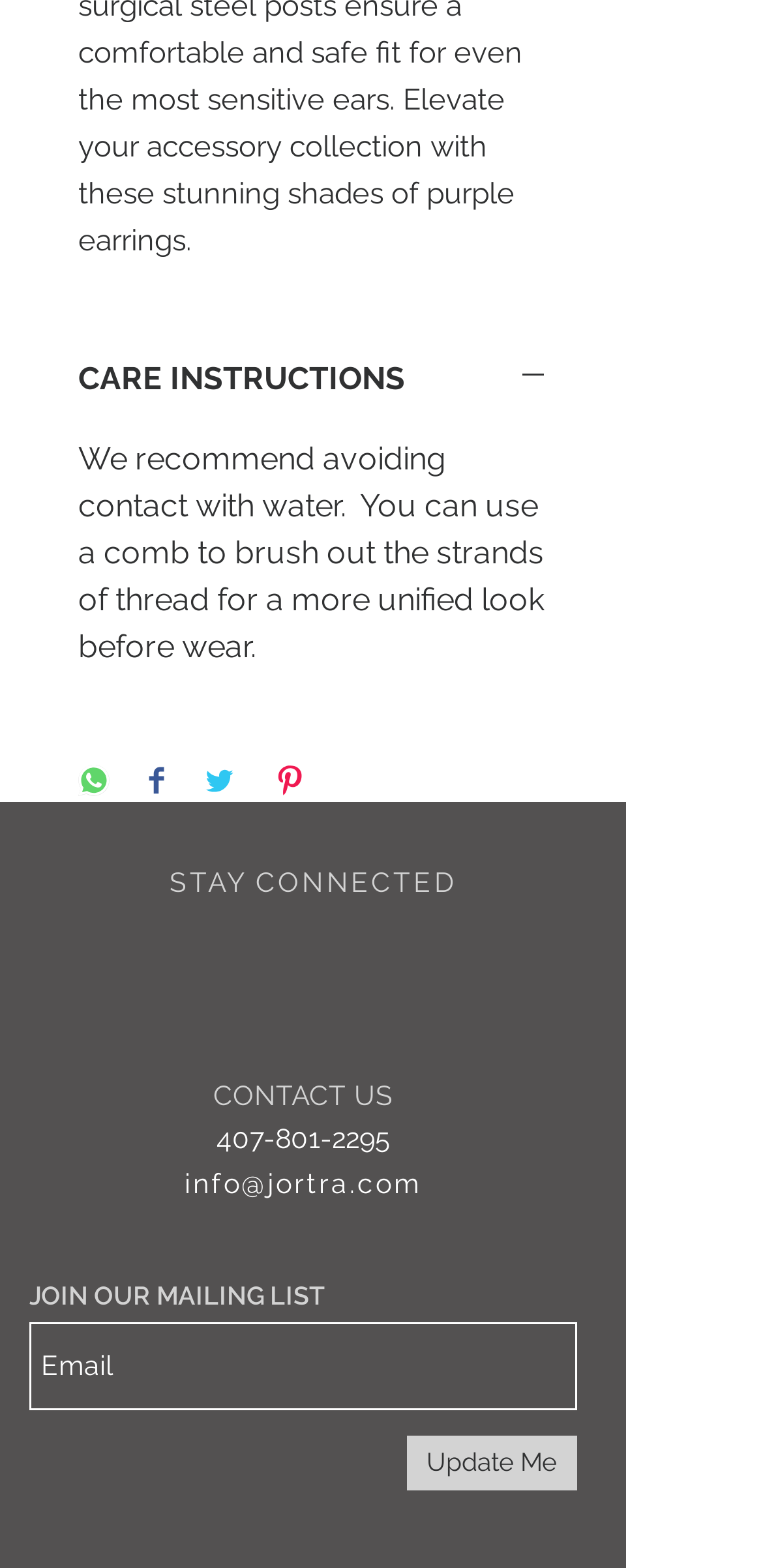Please determine the bounding box coordinates of the clickable area required to carry out the following instruction: "Share on WhatsApp". The coordinates must be four float numbers between 0 and 1, represented as [left, top, right, bottom].

[0.103, 0.487, 0.144, 0.511]